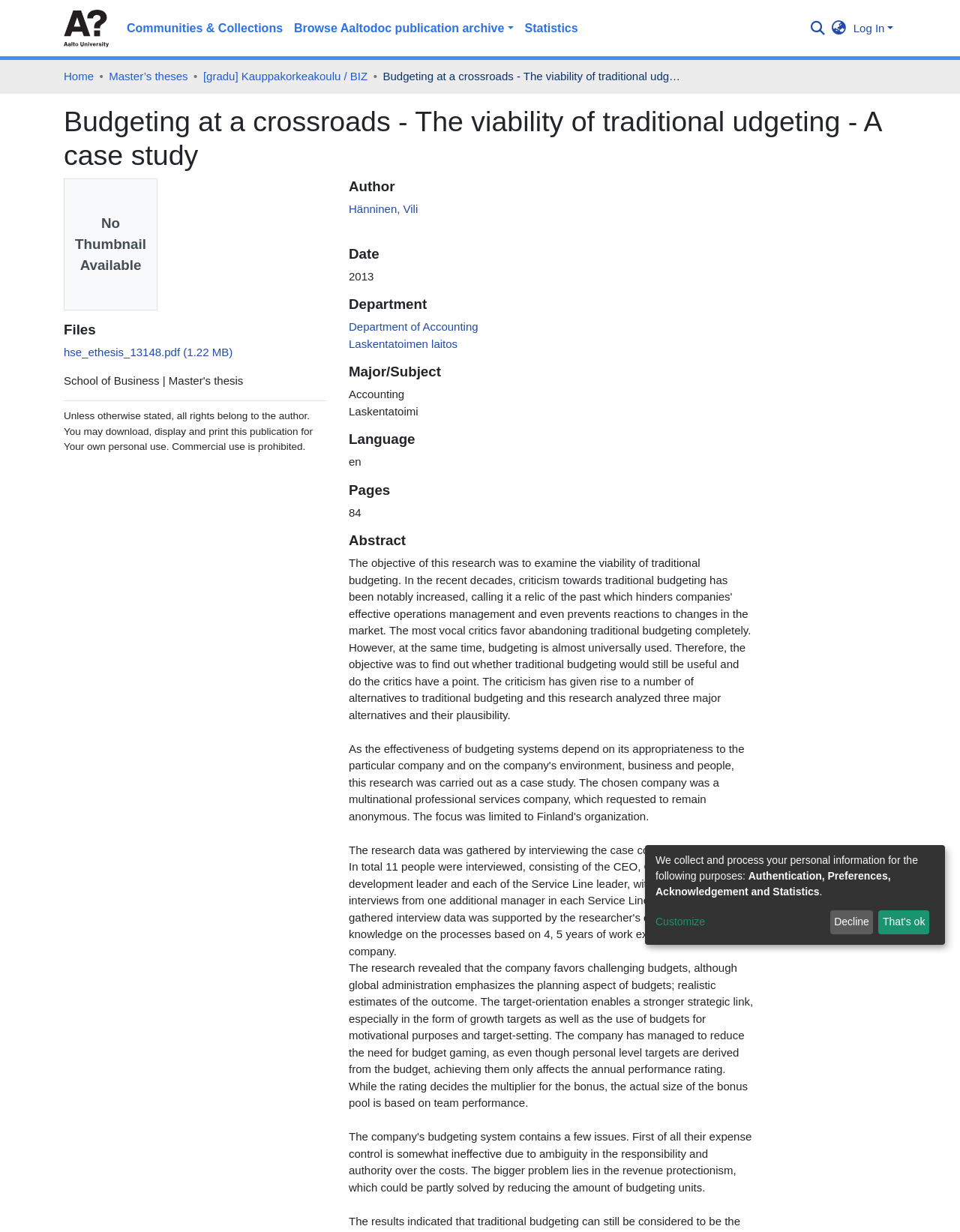Please locate the bounding box coordinates of the element that needs to be clicked to achieve the following instruction: "Search for a publication". The coordinates should be four float numbers between 0 and 1, i.e., [left, top, right, bottom].

[0.838, 0.011, 0.862, 0.033]